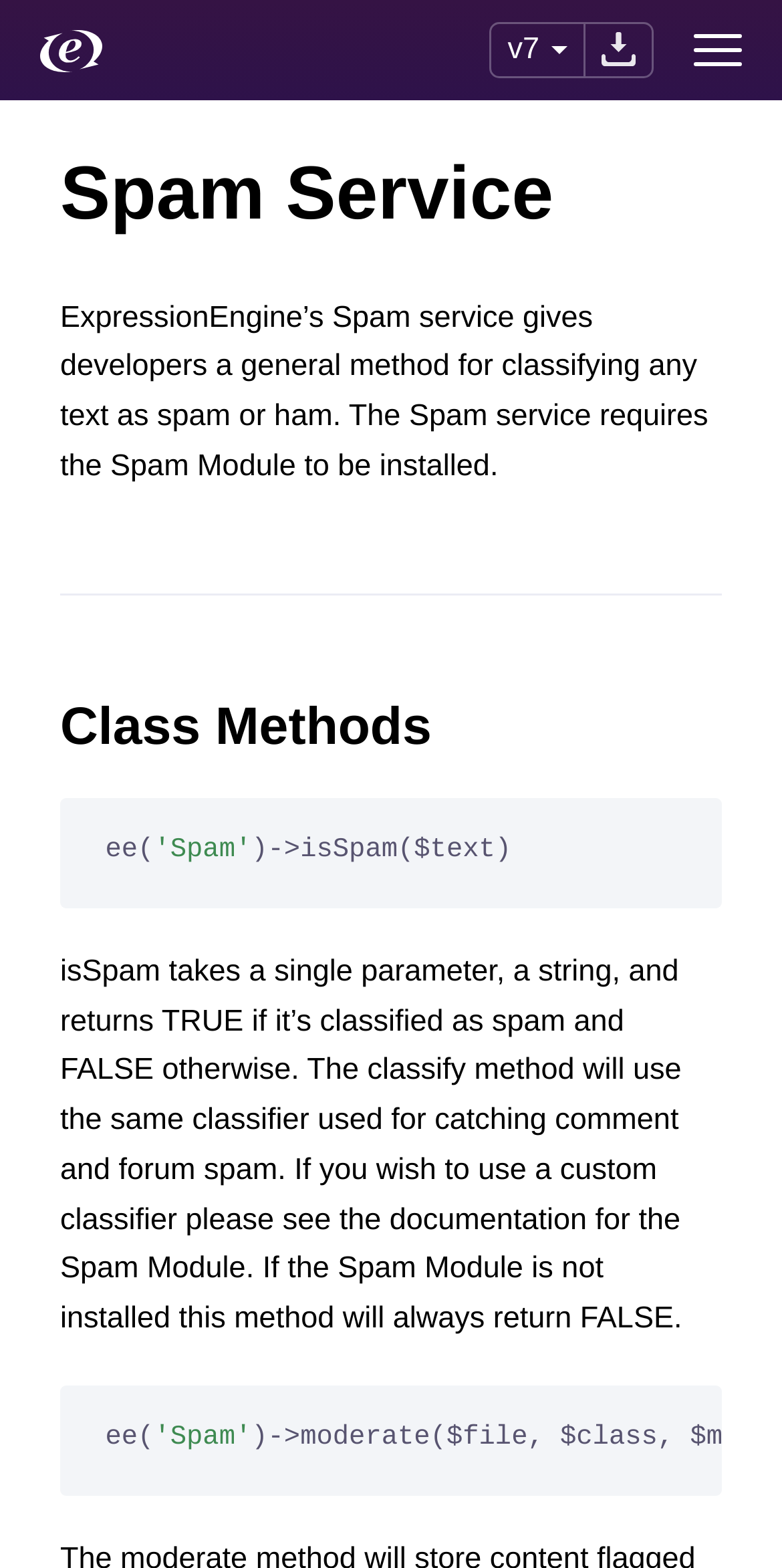Provide a brief response to the question below using one word or phrase:
What is the parameter type of the isSpam method?

String